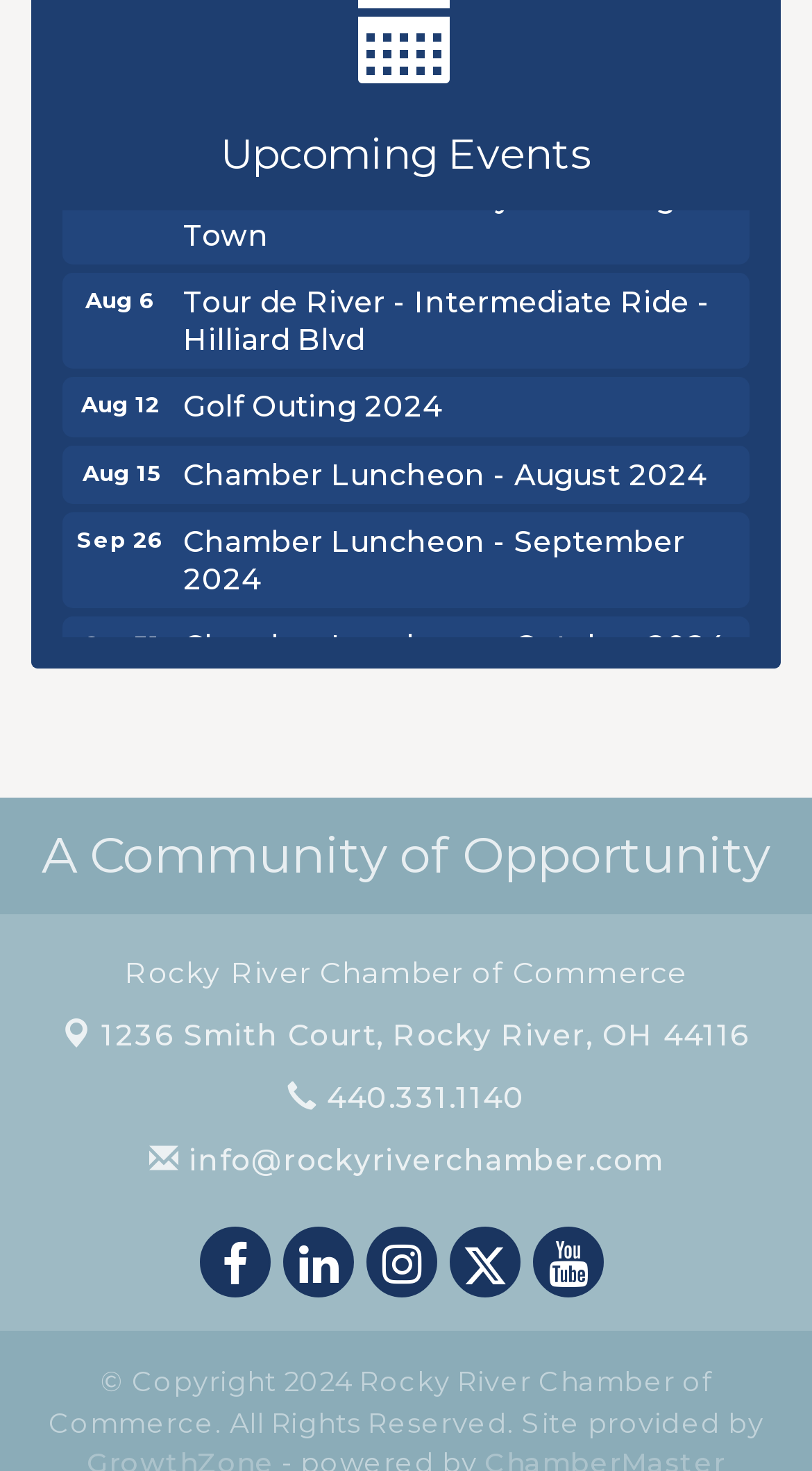From the webpage screenshot, predict the bounding box coordinates (top-left x, top-left y, bottom-right x, bottom-right y) for the UI element described here: VarningGul, Sverige

None